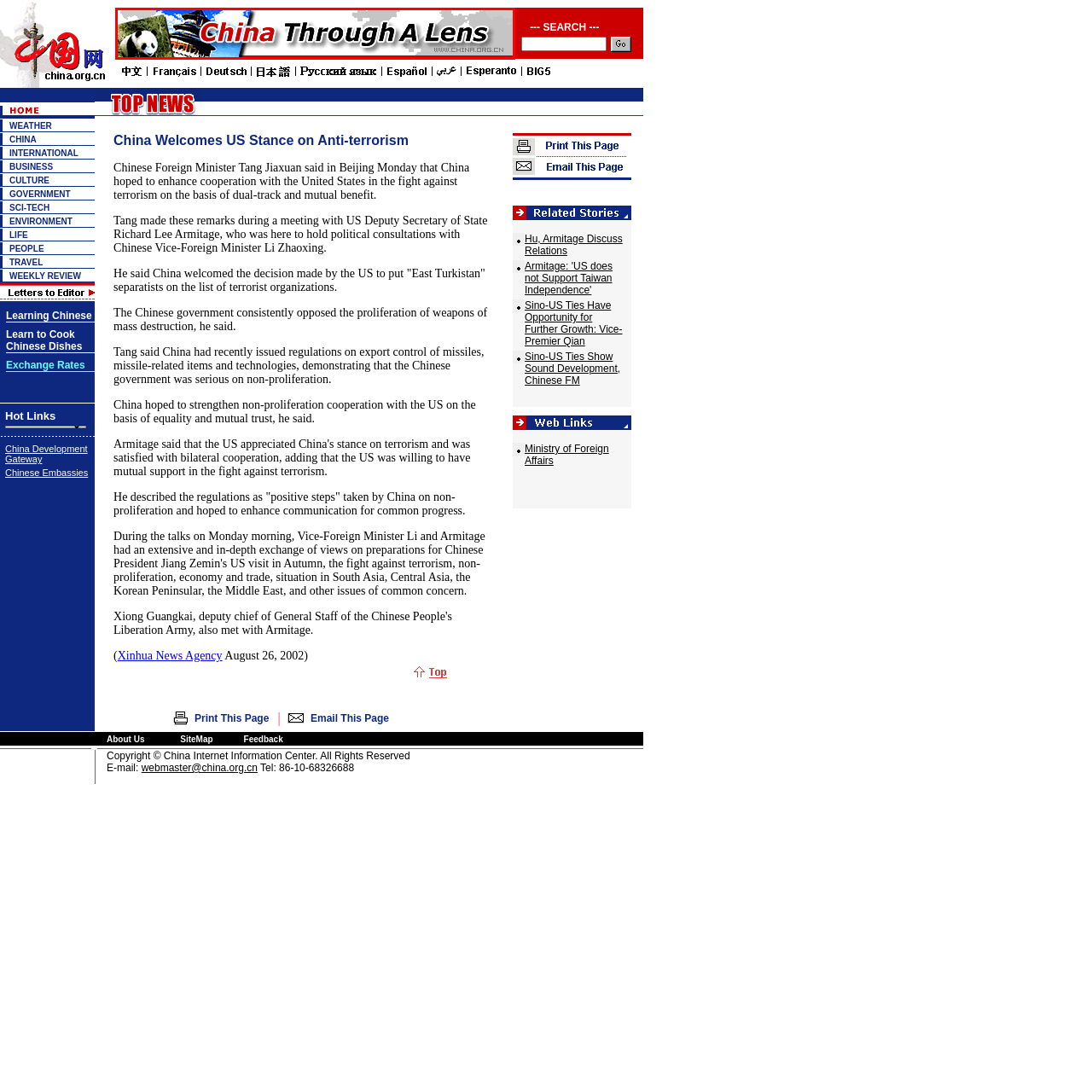Analyze the content inside the red box, What is the background of the banner? Provide a short answer using a single word or phrase.

Map-like texture